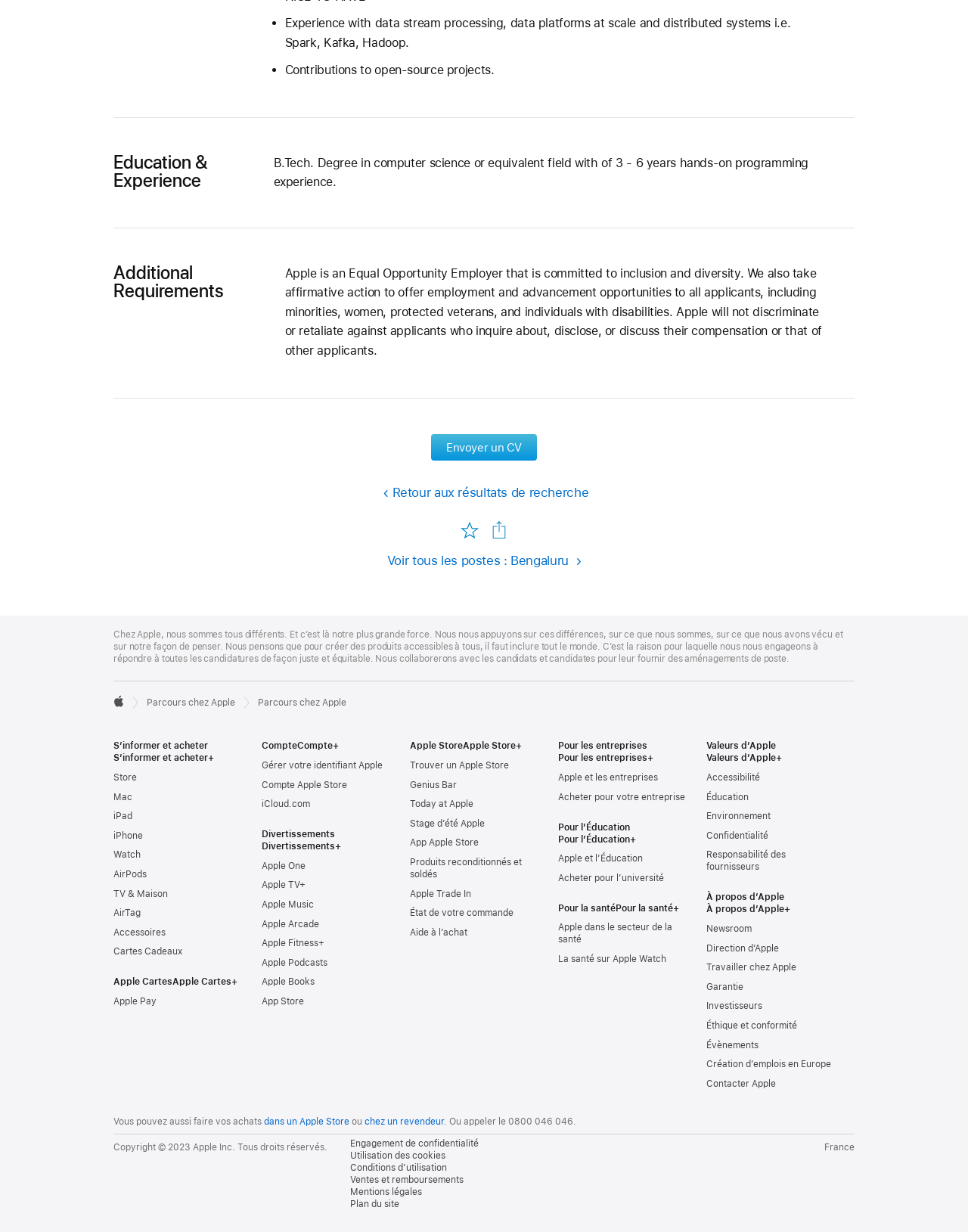Use a single word or phrase to answer the following:
What is the location of the job posting?

Bengaluru